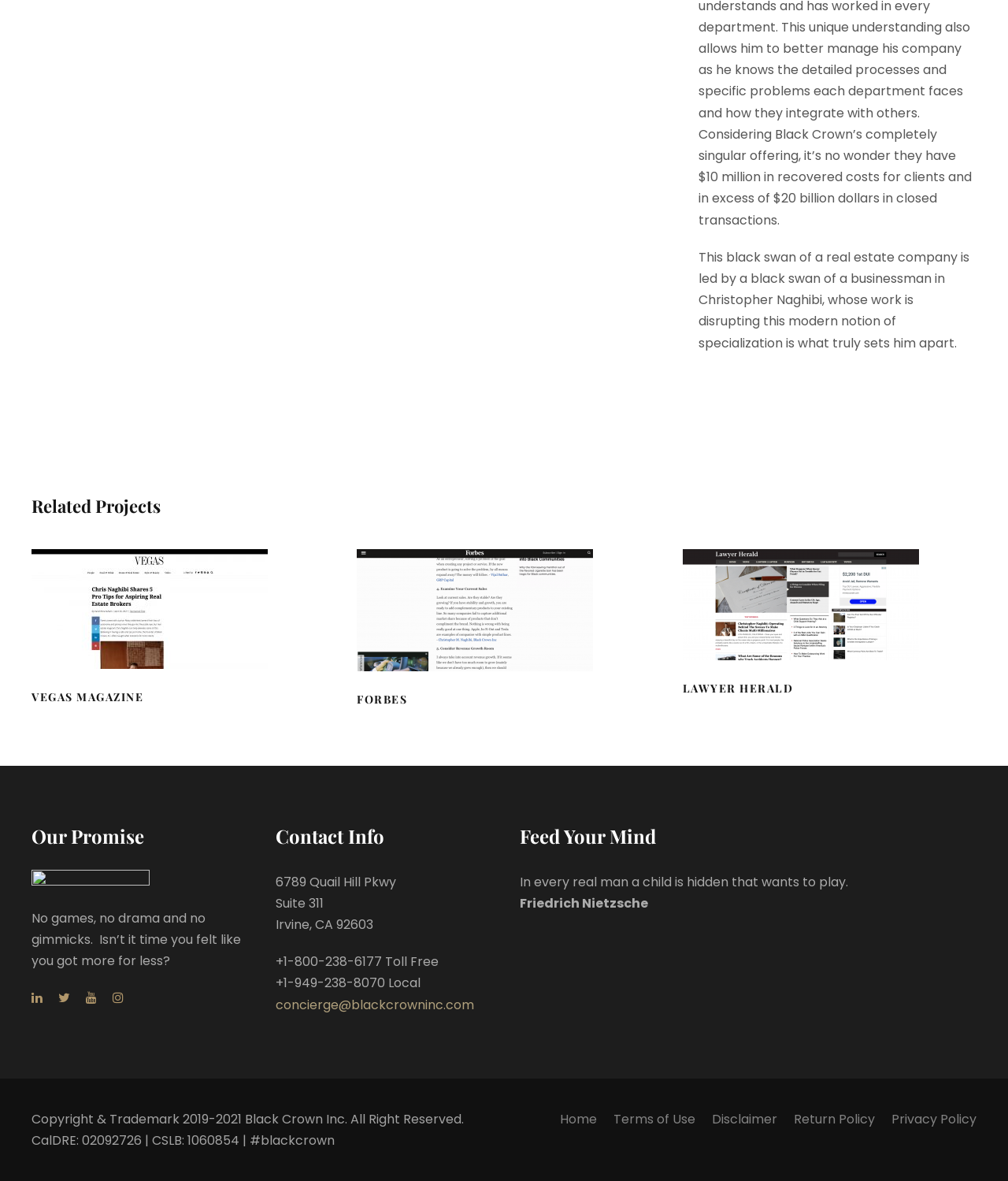How many images are on the webpage?
Observe the image and answer the question with a one-word or short phrase response.

3